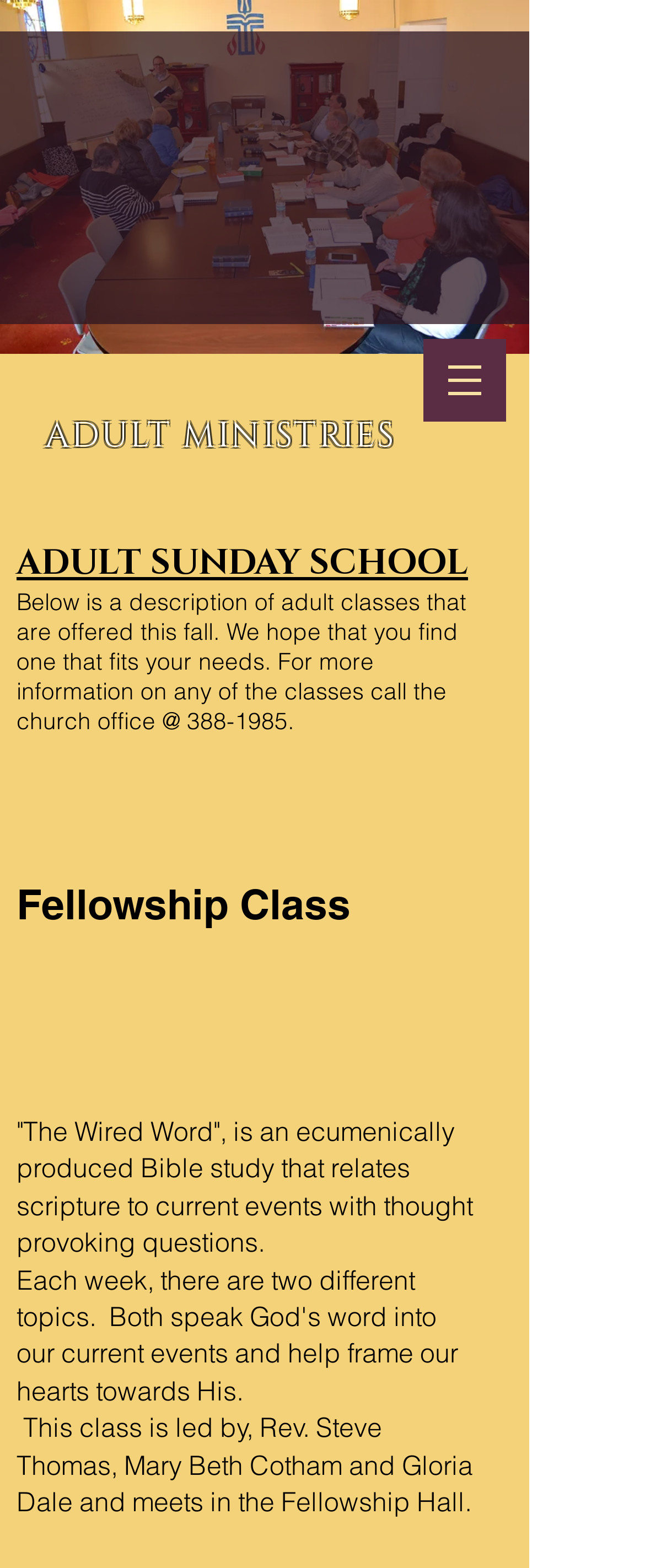What is the phone number to call for more information?
Please give a detailed and elaborate answer to the question based on the image.

I found the answer by looking at the link that provides a phone number to call for more information about the adult classes.